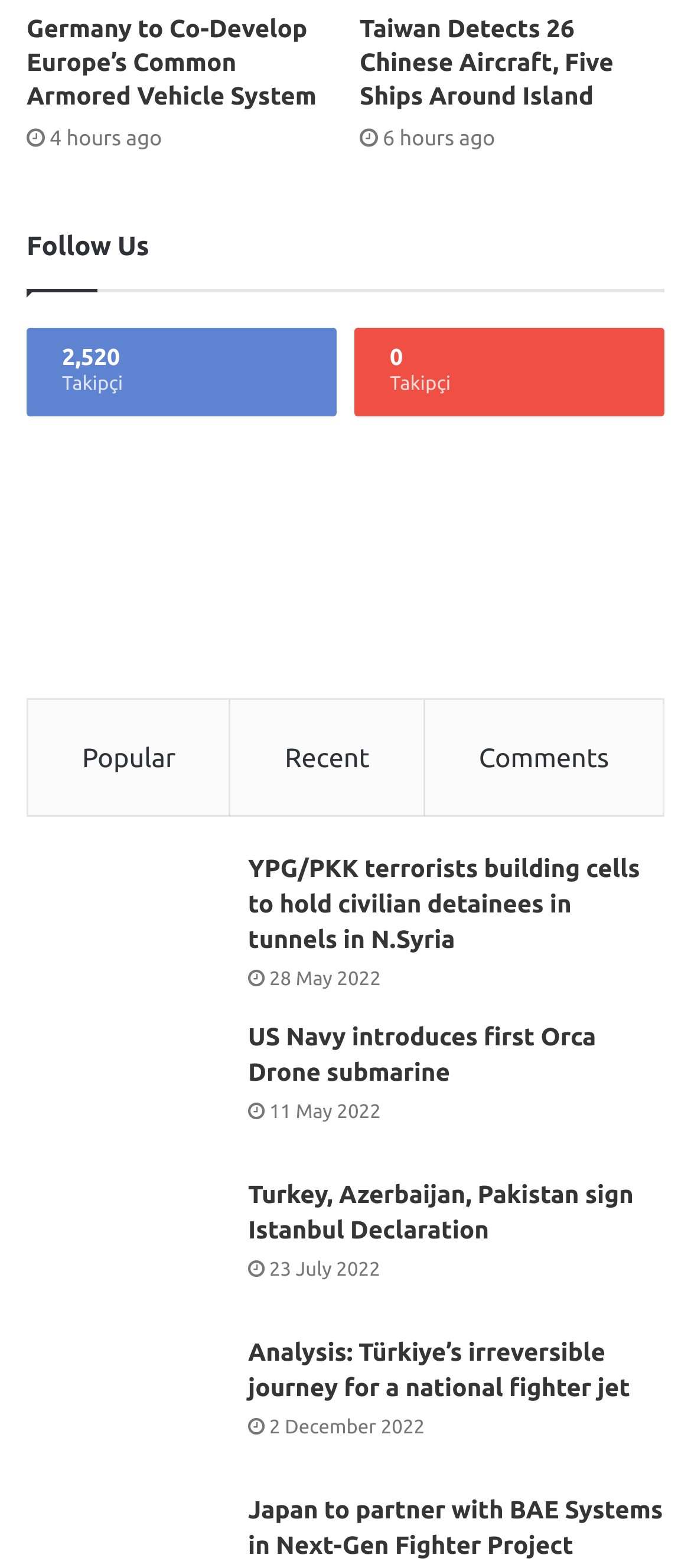Locate the bounding box coordinates of the element that should be clicked to fulfill the instruction: "Click on the link to read the analysis of Türkiye's irreversible journey for a national fighter jet".

[0.359, 0.853, 0.912, 0.893]